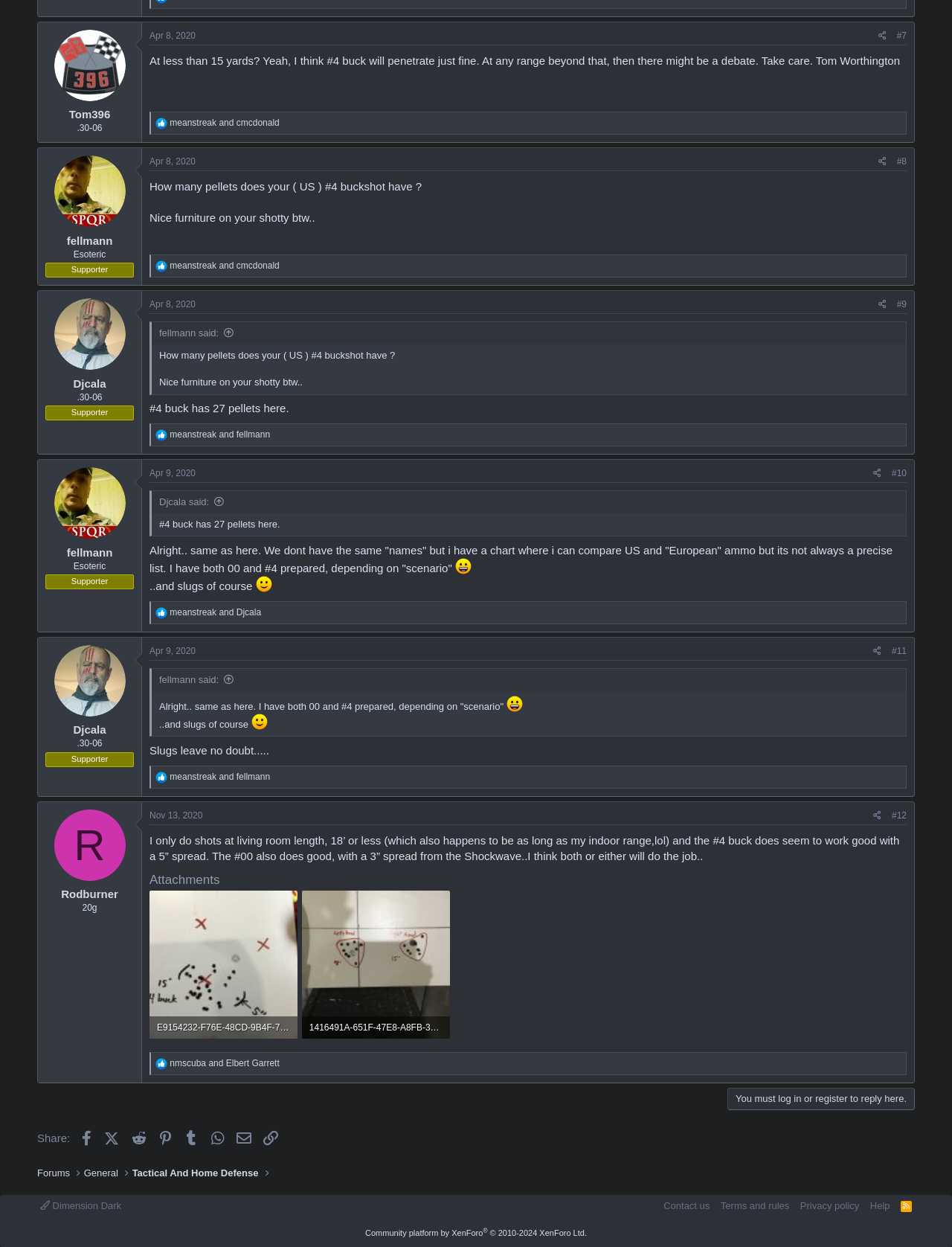Bounding box coordinates are specified in the format (top-left x, top-left y, bottom-right x, bottom-right y). All values are floating point numbers bounded between 0 and 1. Please provide the bounding box coordinate of the region this sentence describes: Djcala said:

[0.167, 0.398, 0.237, 0.407]